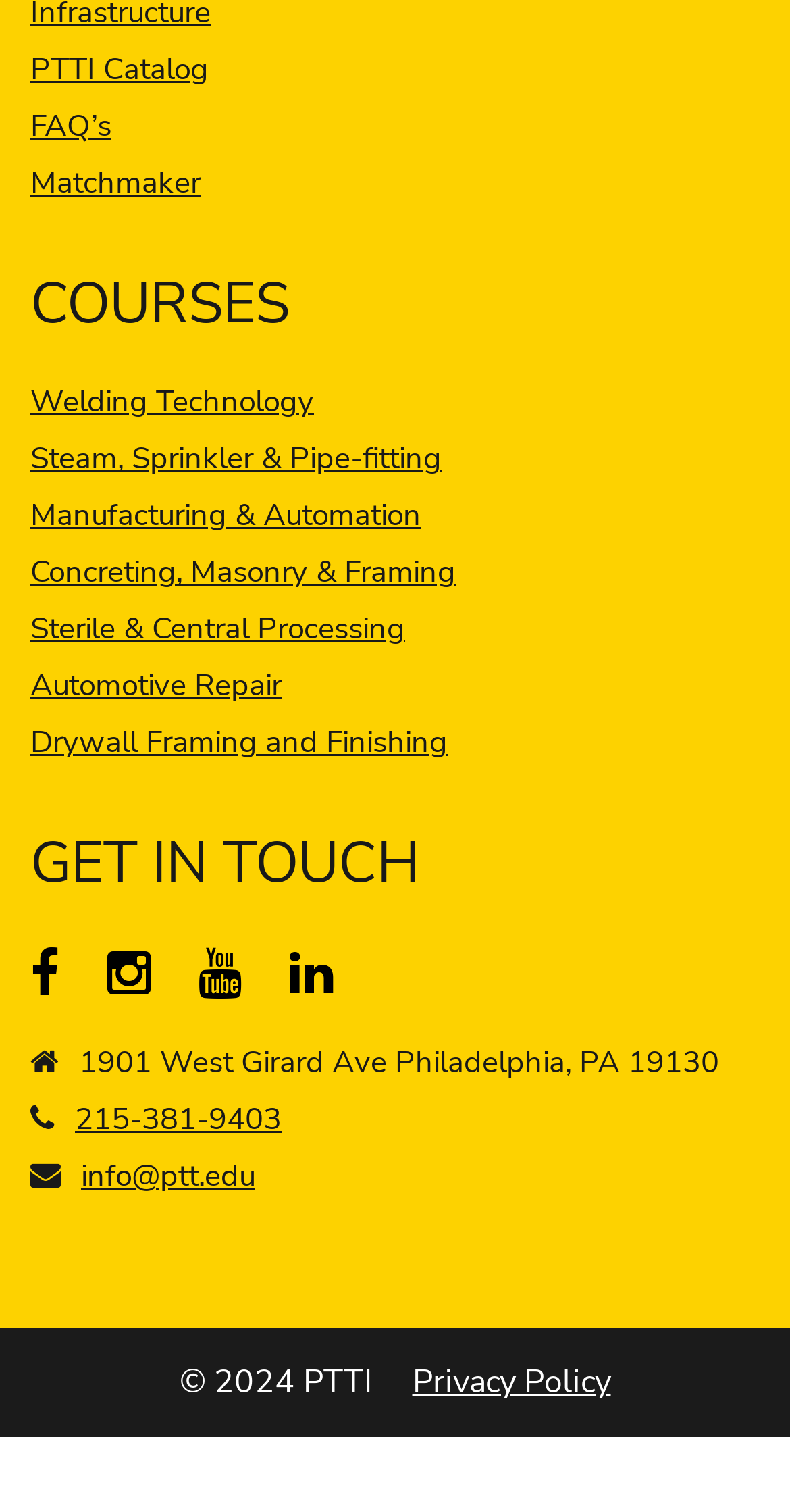Answer the question below in one word or phrase:
What is the phone number of PTTI?

215-381-9403